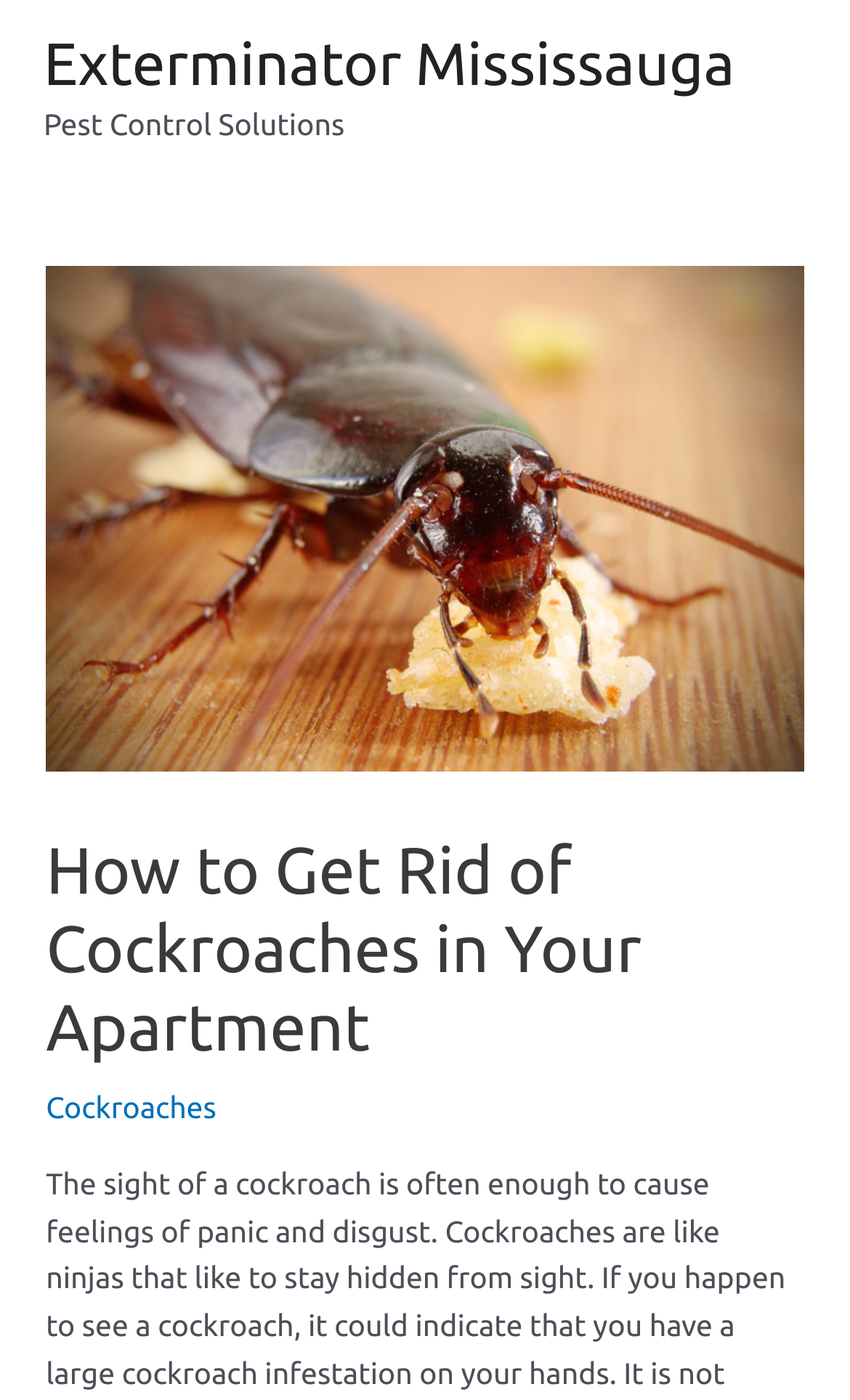Bounding box coordinates are given in the format (top-left x, top-left y, bottom-right x, bottom-right y). All values should be floating point numbers between 0 and 1. Provide the bounding box coordinate for the UI element described as: Cockroaches

[0.054, 0.779, 0.255, 0.804]